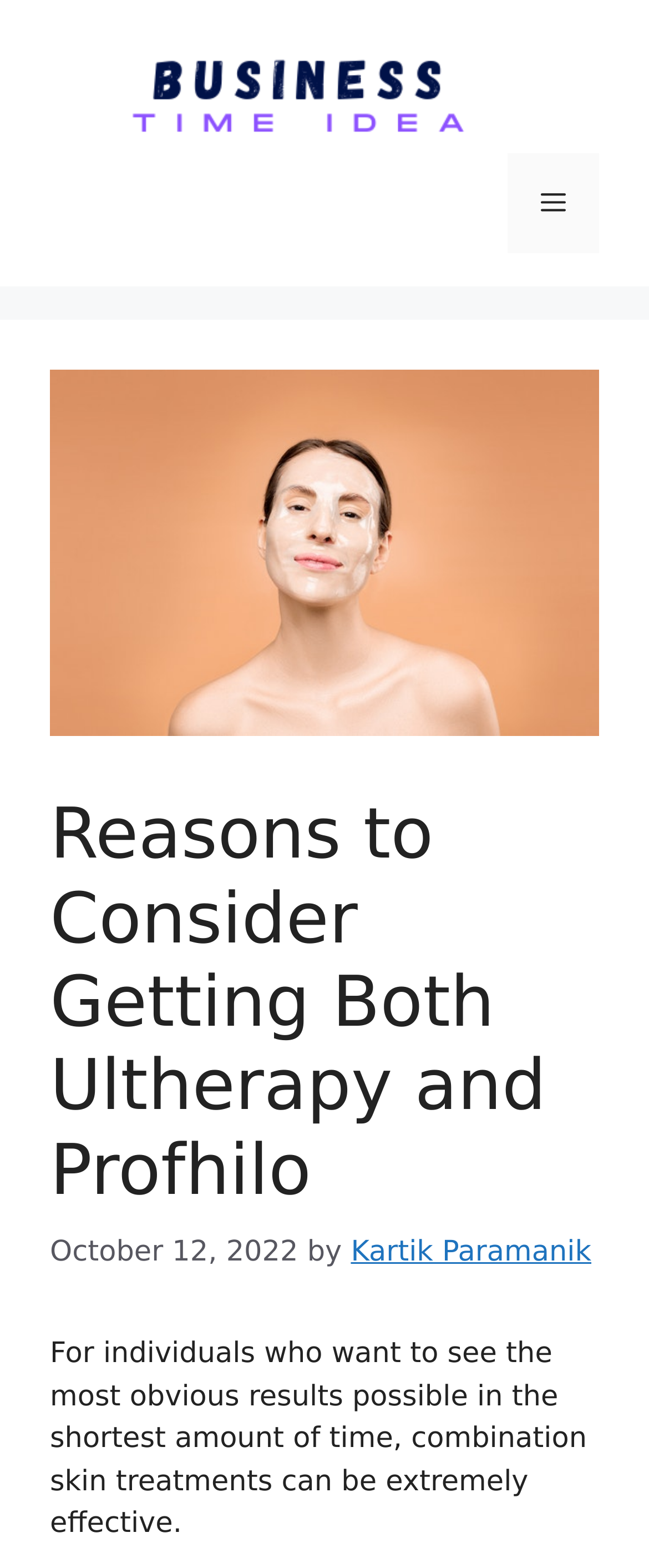Identify and generate the primary title of the webpage.

Reasons to Consider Getting Both Ultherapy and Profhilo